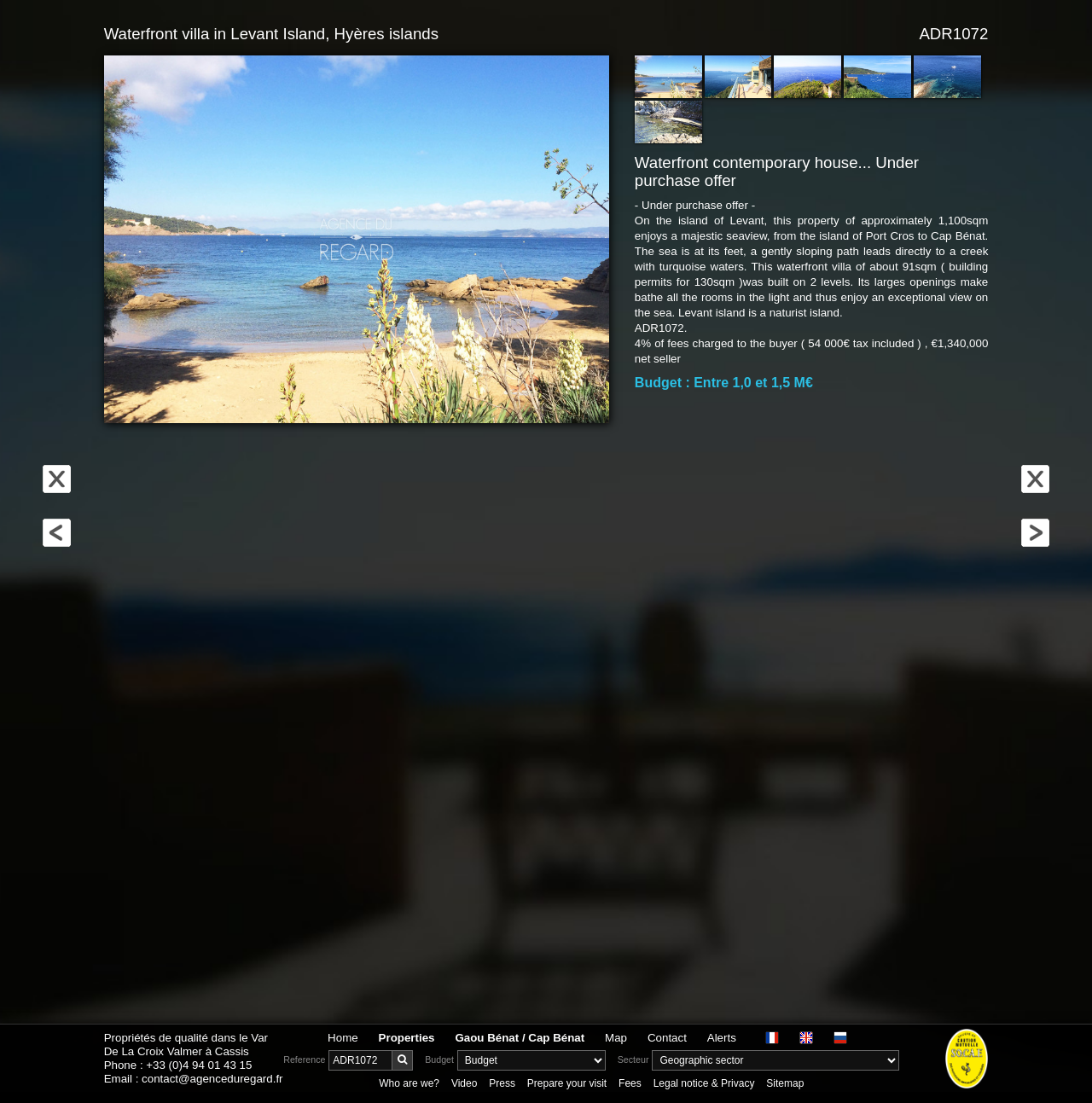Please find the bounding box coordinates of the element's region to be clicked to carry out this instruction: "View the 'Map'".

[0.546, 0.933, 0.582, 0.949]